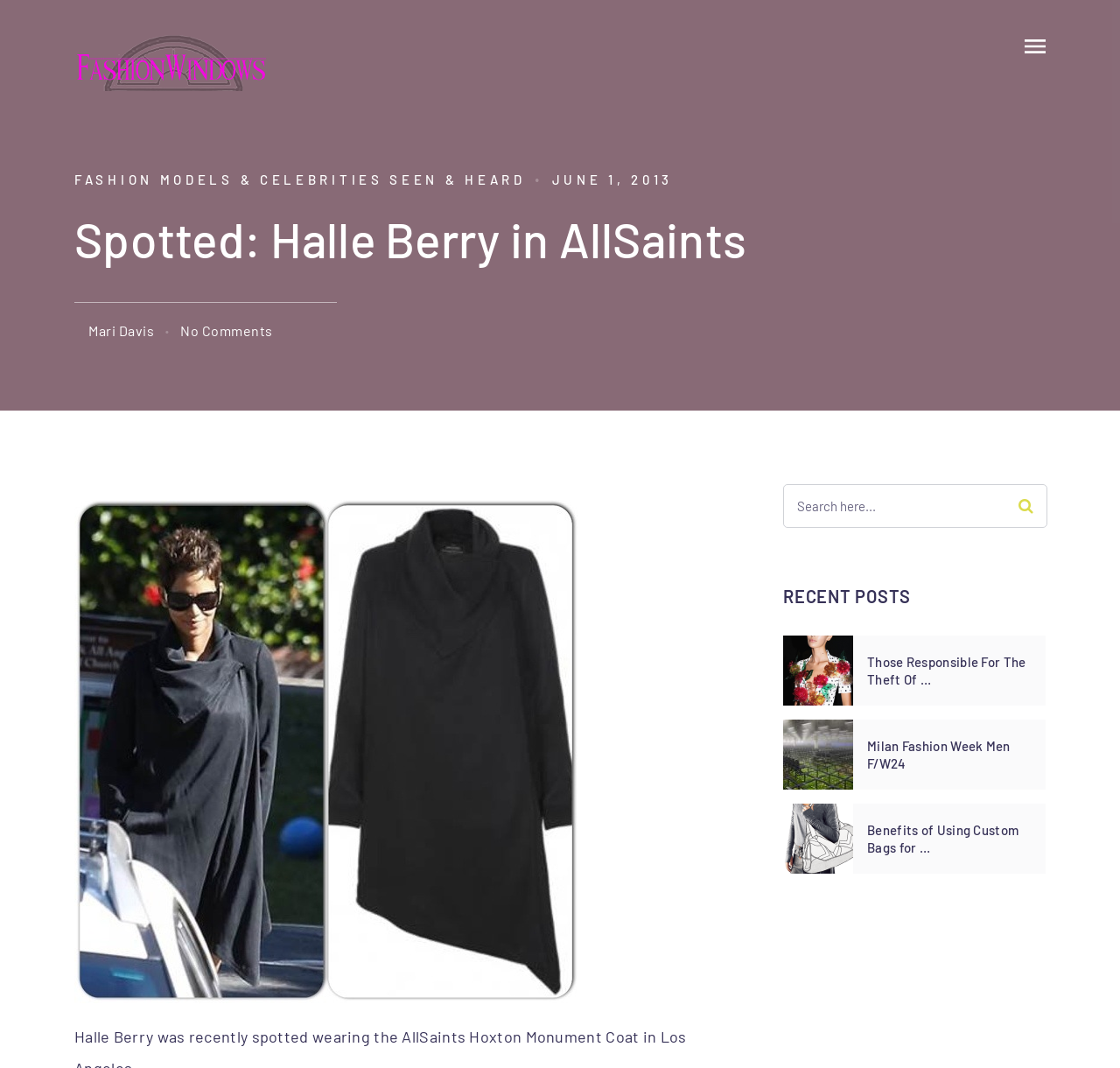Could you provide the bounding box coordinates for the portion of the screen to click to complete this instruction: "Search for something"?

[0.7, 0.454, 0.934, 0.493]